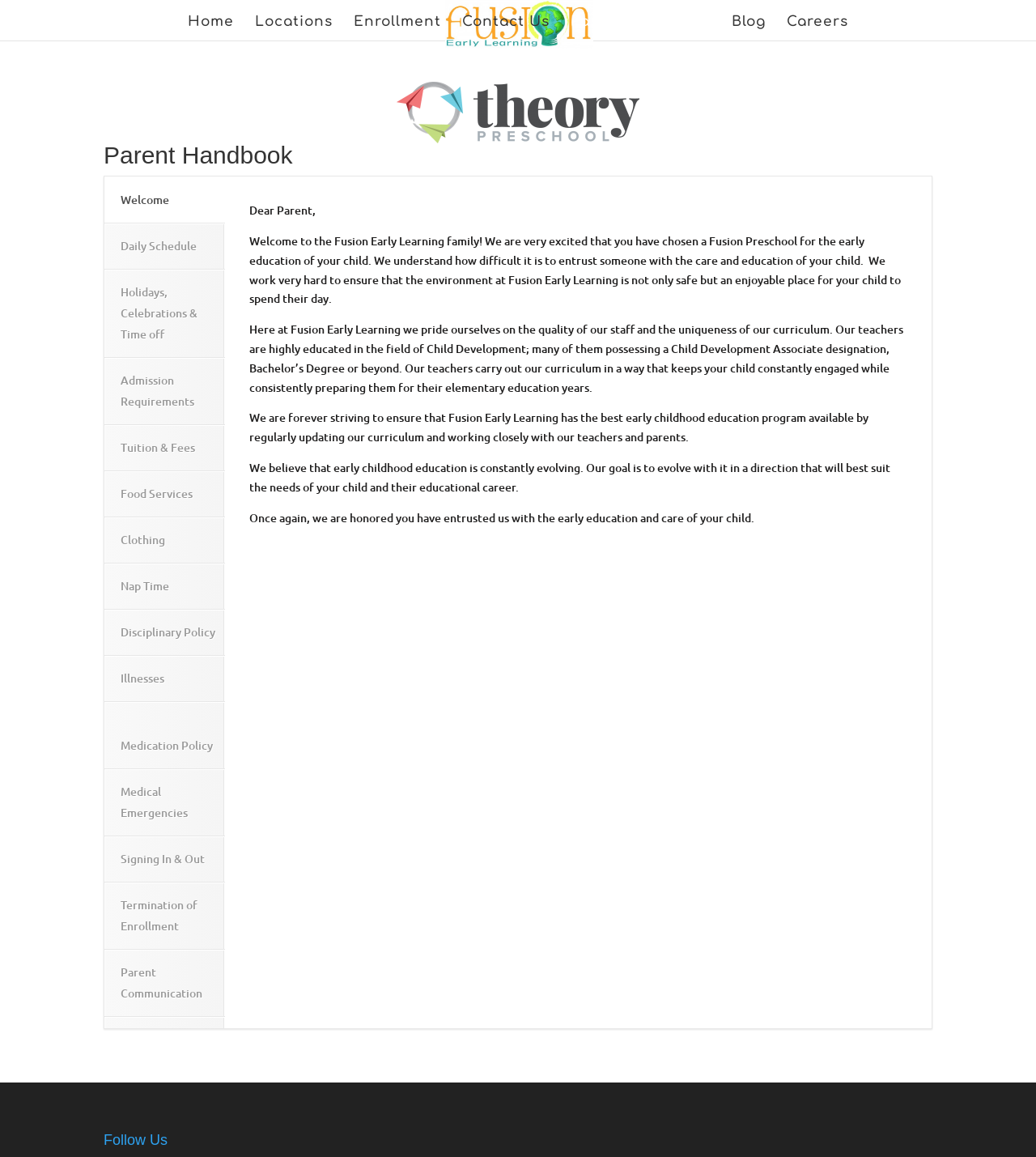Provide a short answer using a single word or phrase for the following question: 
What is the purpose of the 'Parent Handbook' section?

To provide information to parents